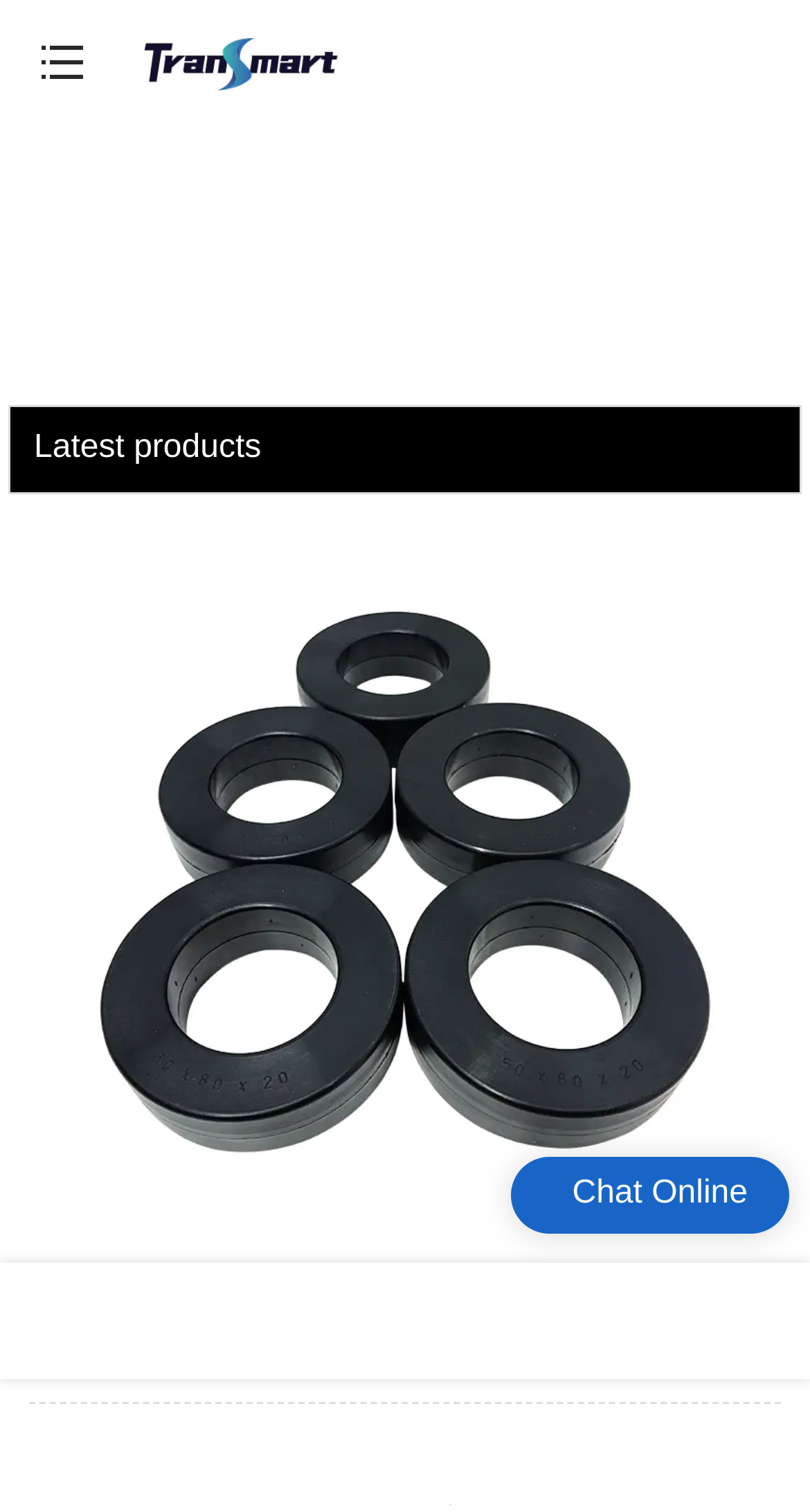Please answer the following question using a single word or phrase: 
What is the text above the chat online button?

loading